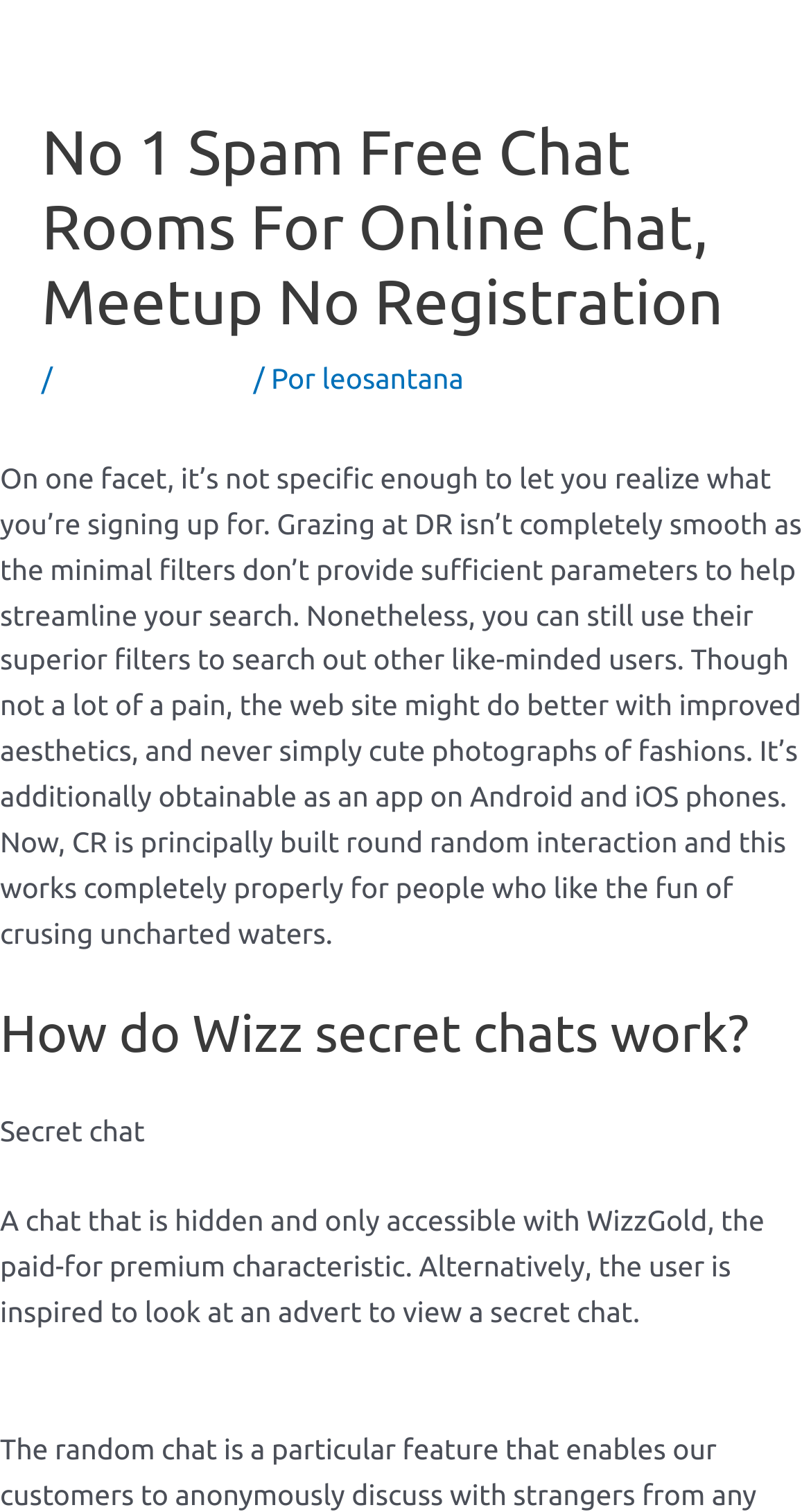Using the image as a reference, answer the following question in as much detail as possible:
What is the purpose of WizzGold?

Based on the text, WizzGold is a paid-for premium feature that allows access to secret chats. This implies that WizzGold is a special feature that requires payment to unlock its benefits.